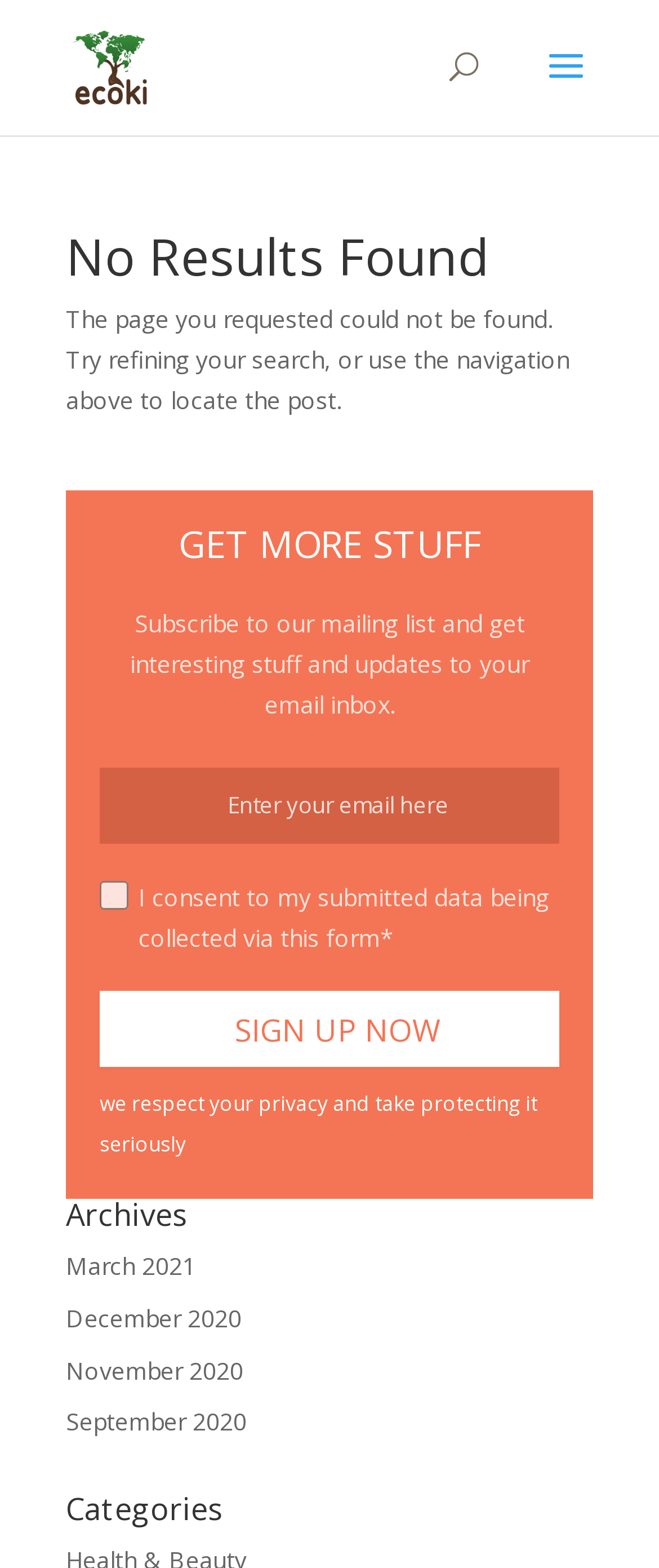What is the purpose of the 'Sign Up Now' button?
From the screenshot, provide a brief answer in one word or phrase.

Subscribe to mailing list